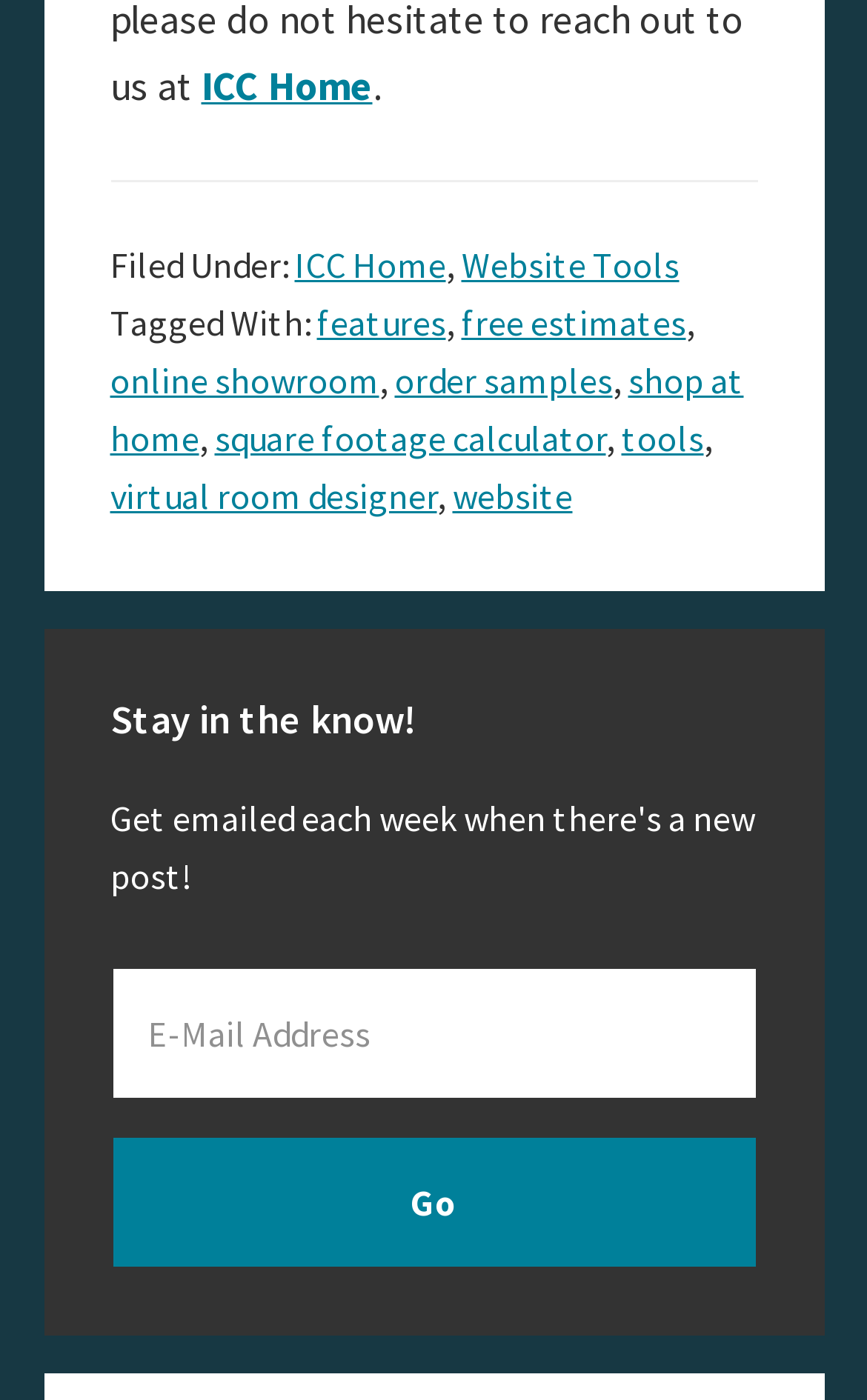Identify the bounding box coordinates of the element to click to follow this instruction: 'click on online showroom'. Ensure the coordinates are four float values between 0 and 1, provided as [left, top, right, bottom].

[0.127, 0.255, 0.437, 0.287]